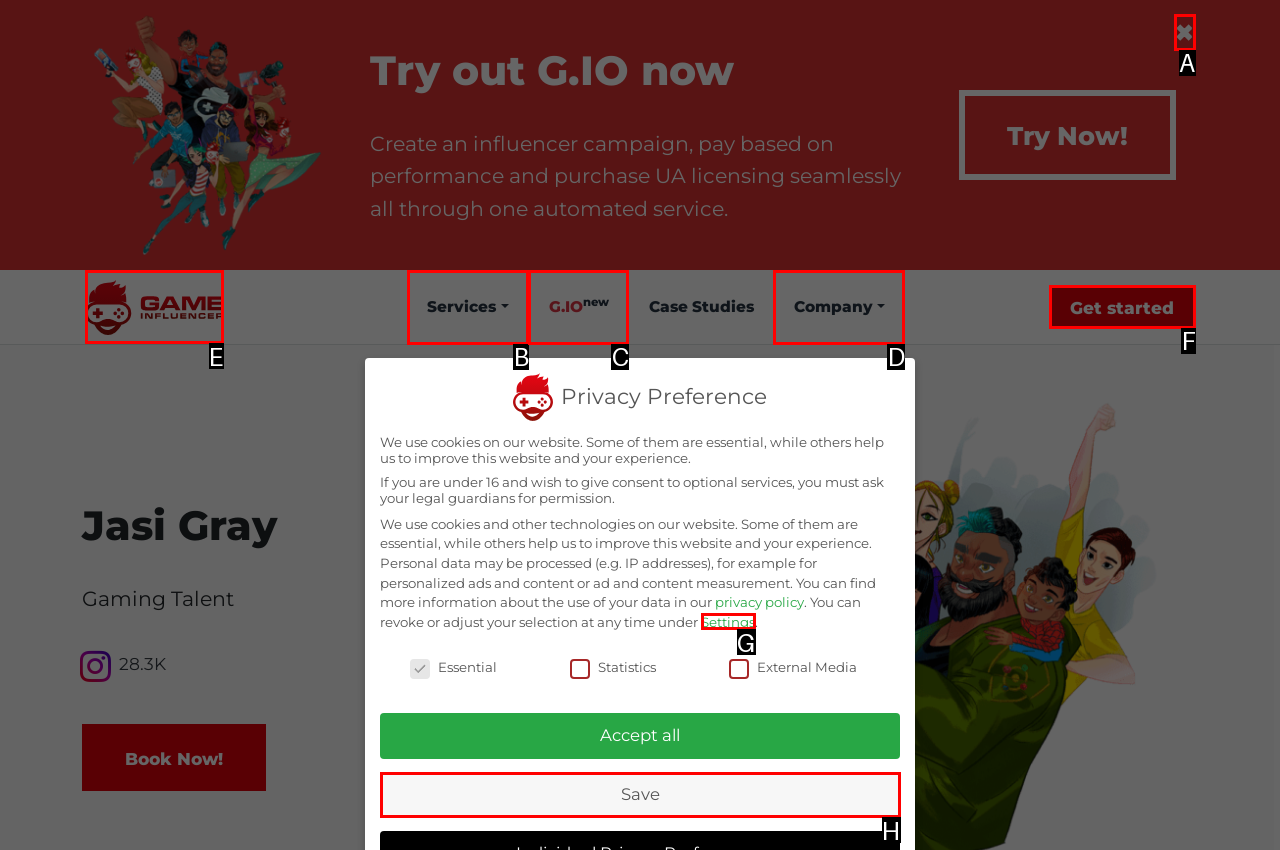Determine which HTML element should be clicked to carry out the following task: Click the 'Get started' link Respond with the letter of the appropriate option.

F